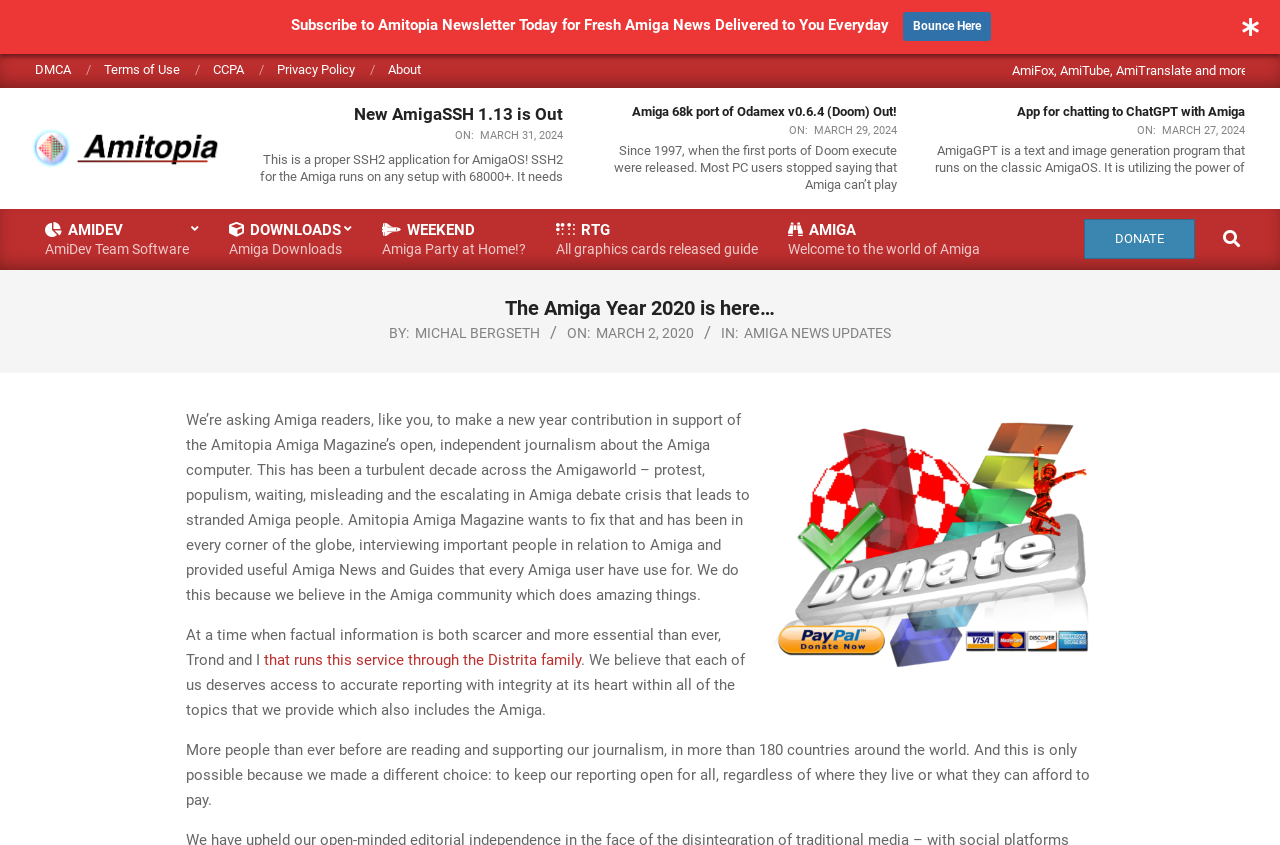Given the description "Bounce Here", determine the bounding box of the corresponding UI element.

[0.705, 0.015, 0.774, 0.049]